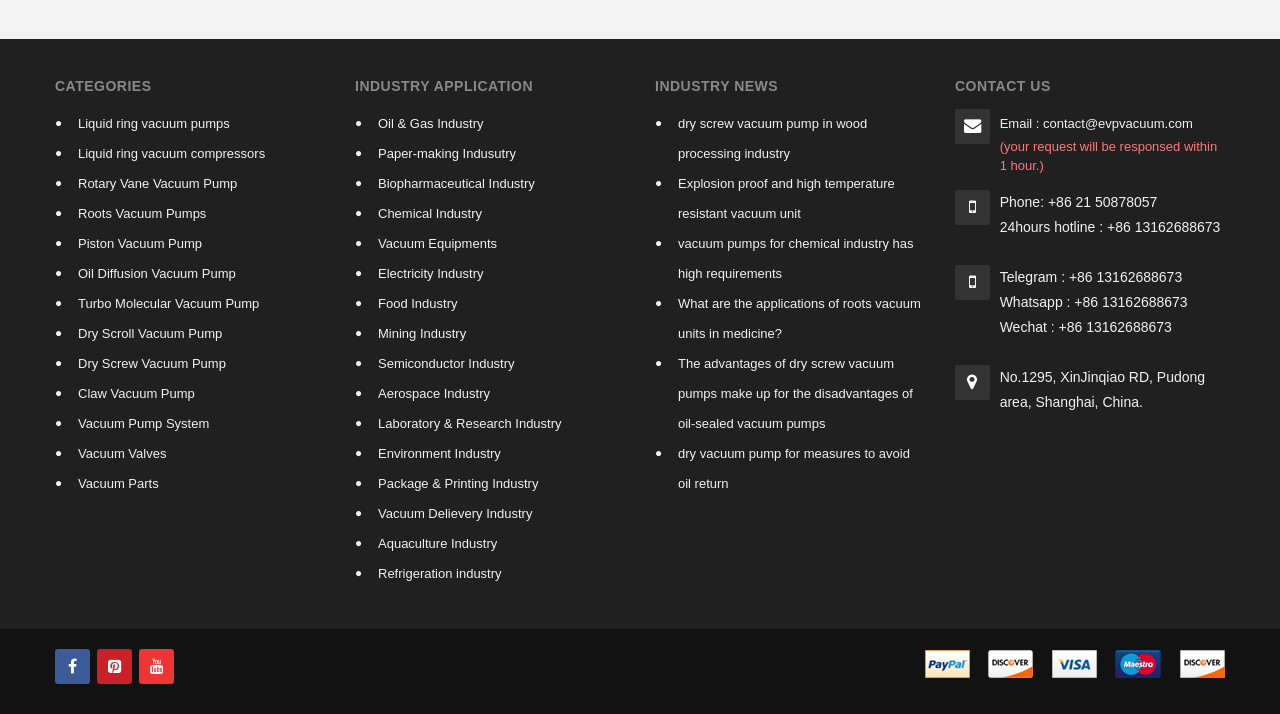Determine the bounding box coordinates of the area to click in order to meet this instruction: "Click on Liquid ring vacuum pumps".

[0.061, 0.153, 0.254, 0.195]